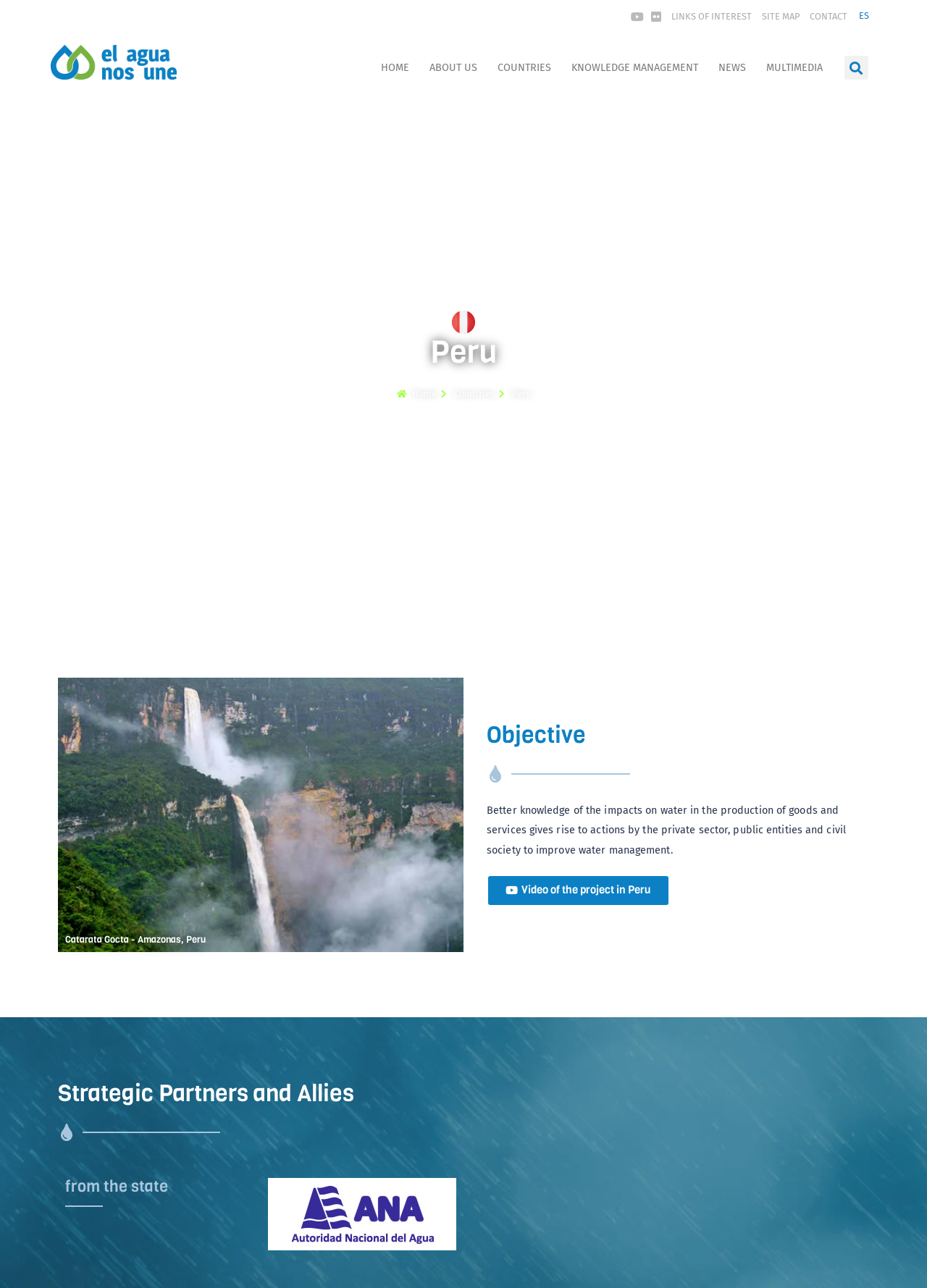Describe all the key features of the webpage in detail.

The webpage is about Peru and its relation to water, with the title "Peru – el agua nos une". At the top right corner, there are social media links to Youtube and Flickr. Below them, there are links to "LINKS OF INTEREST", "SITE MAP", and "CONTACT". To the right of these links, there is a language selection option with "ES" as the only choice.

On the top left side, there is a navigation menu with links to "HOME", "ABOUT US", "COUNTRIES", "KNOWLEDGE MANAGEMENT", "NEWS", and "MULTIMEDIA". Next to this menu, there is a search bar with a "Search" button.

The main content of the page is divided into sections. The first section has a heading "Peru" and a link to "Home" and "Countries" below it. Below this section, there is a paragraph with a title "Catarata Gocta - Amazonas, Peru" and a brief description.

The next section has a heading "Objective" and a paragraph of text describing the objective of the project. Below this section, there is a link to a "Video of the project in Peru".

Finally, at the bottom of the page, there are two sections with headings "Strategic Partners and Allies" and "from the state".